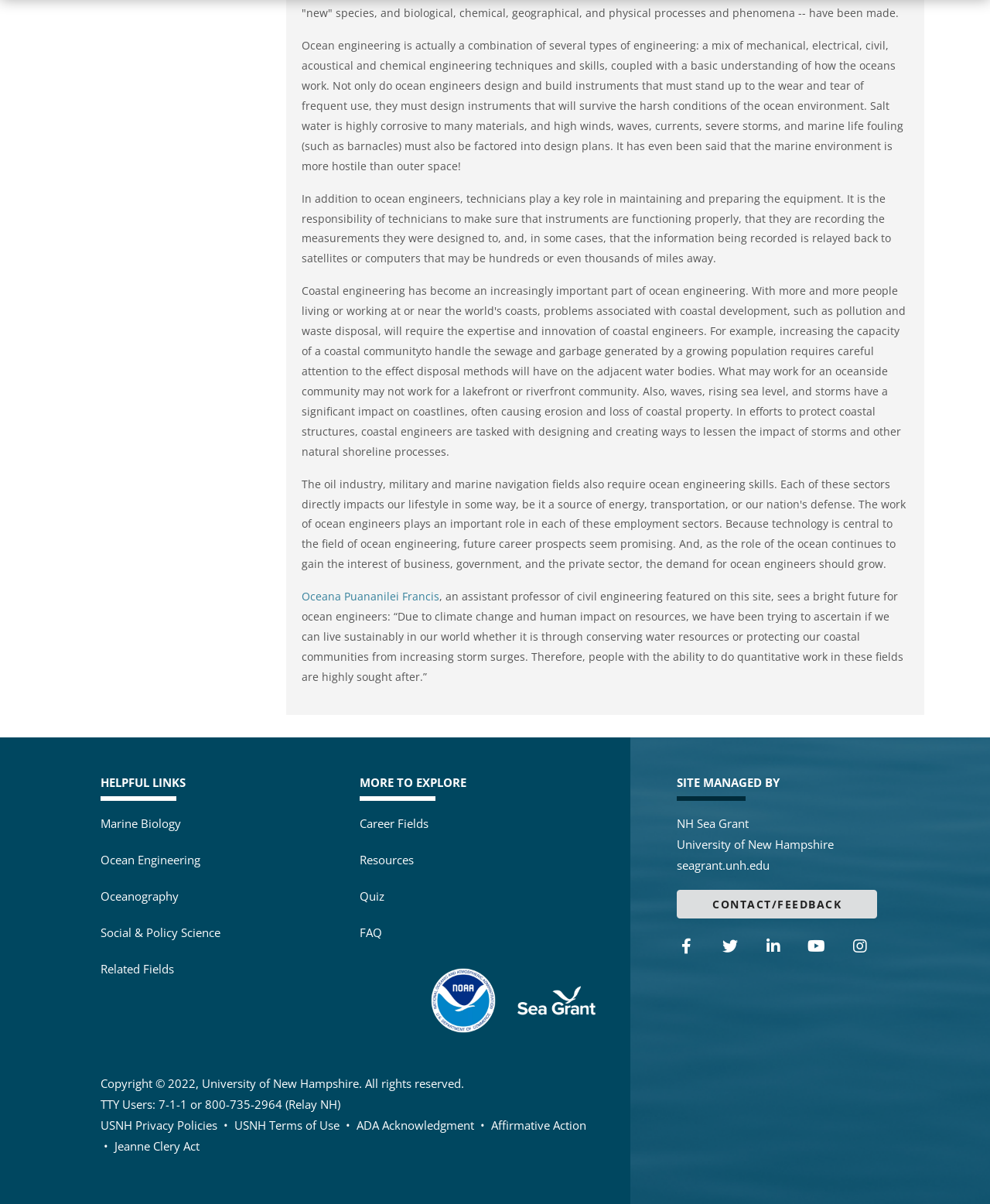Identify the bounding box coordinates of the clickable region to carry out the given instruction: "read news about kids".

None